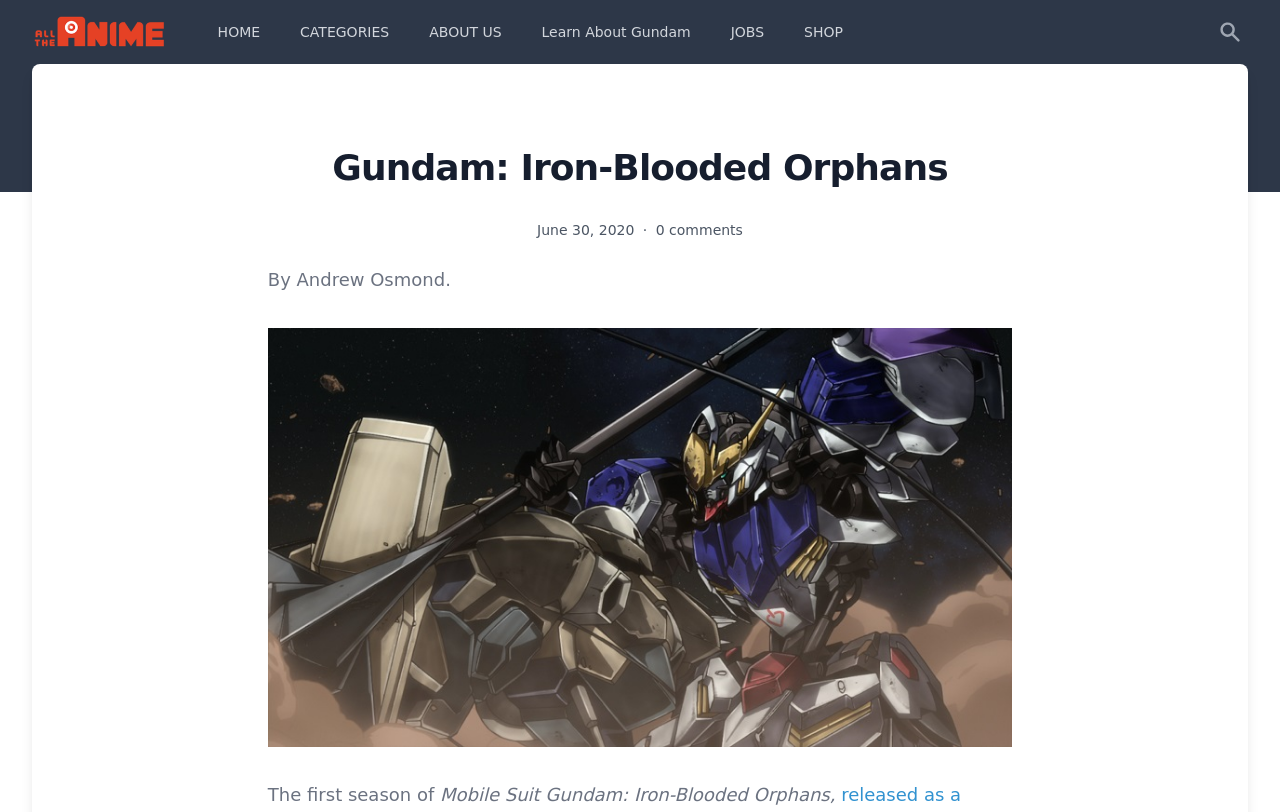Determine the bounding box for the HTML element described here: "alt="All the Anime Logo"". The coordinates should be given as [left, top, right, bottom] with each number being a float between 0 and 1.

[0.025, 0.02, 0.129, 0.059]